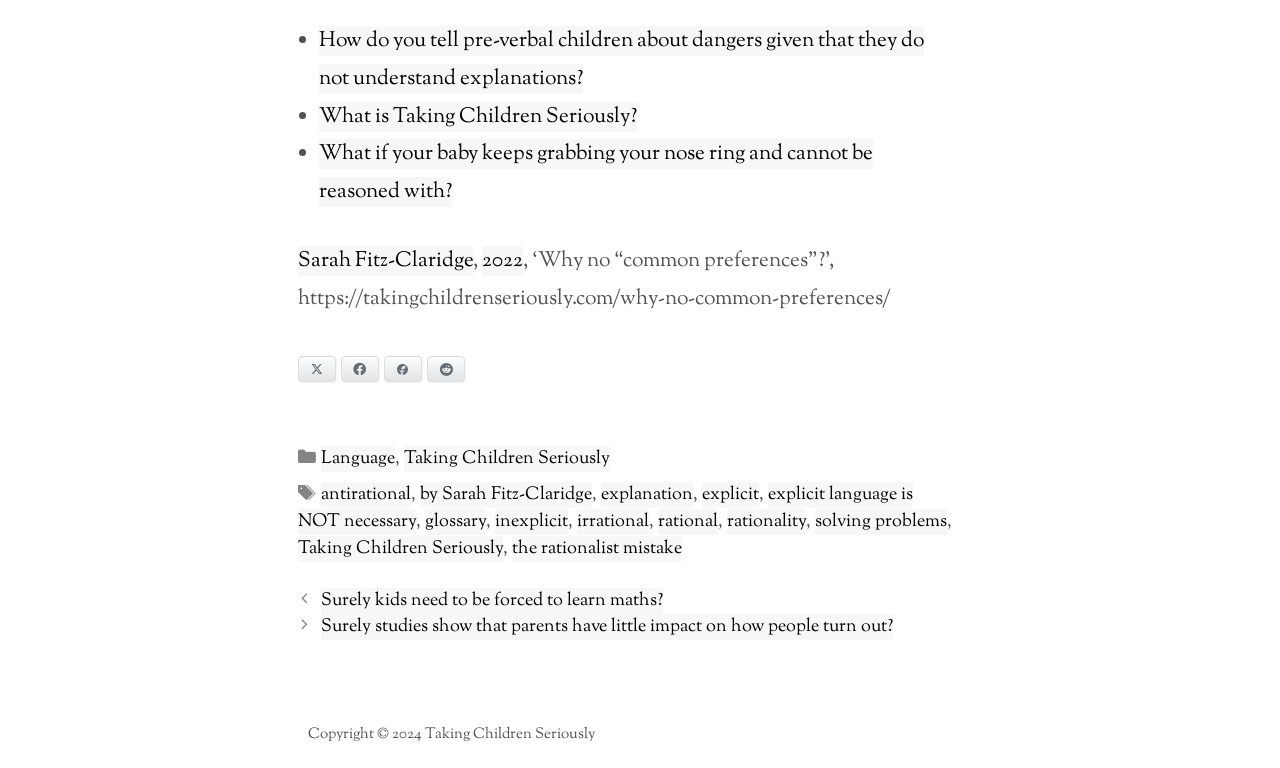Identify the bounding box coordinates for the region to click in order to carry out this instruction: "Visit Sarah Fitz-Claridge's page". Provide the coordinates using four float numbers between 0 and 1, formatted as [left, top, right, bottom].

[0.232, 0.321, 0.369, 0.36]